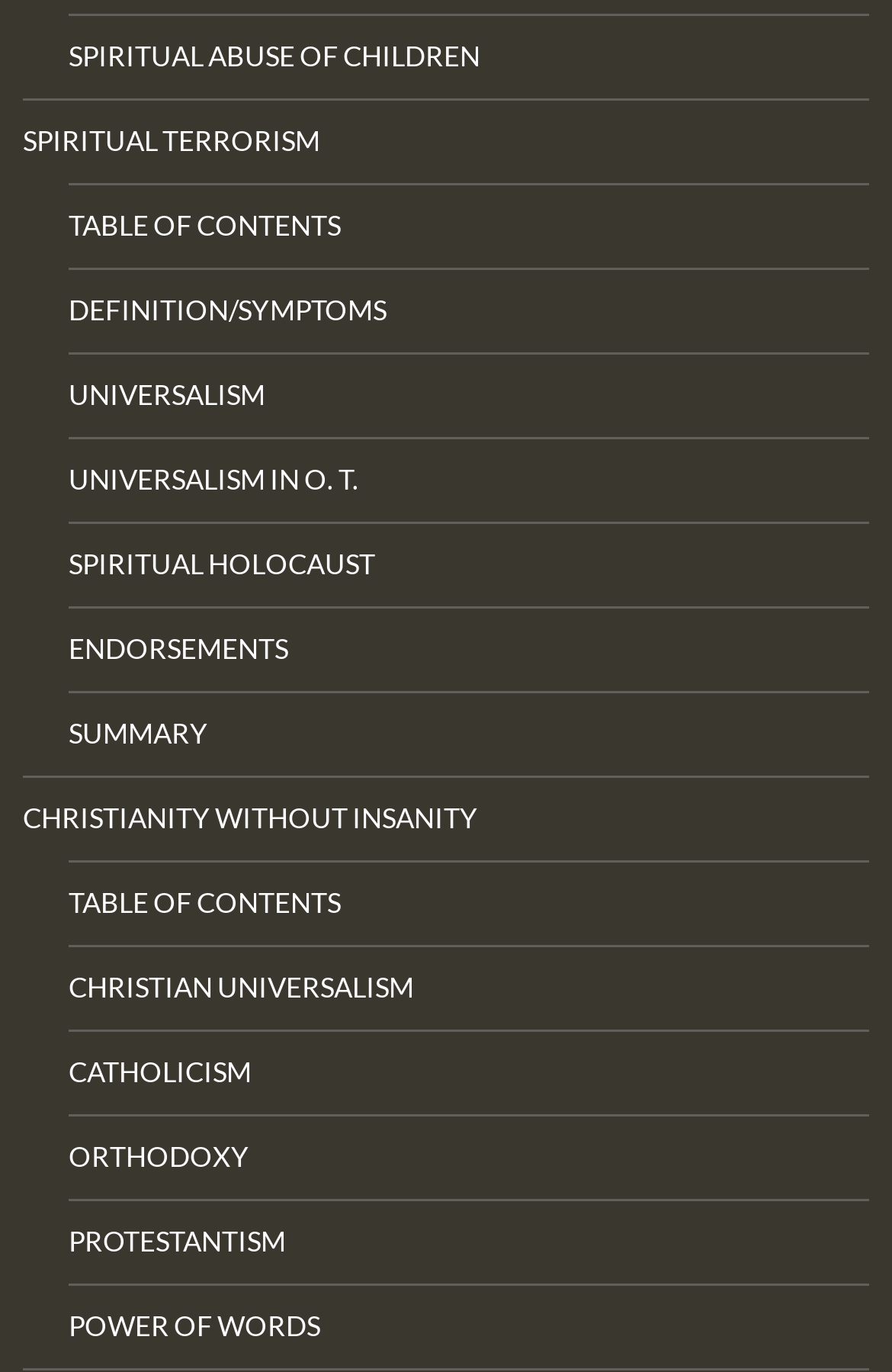Find the bounding box coordinates for the UI element whose description is: "Universalism". The coordinates should be four float numbers between 0 and 1, in the format [left, top, right, bottom].

[0.077, 0.258, 0.974, 0.318]